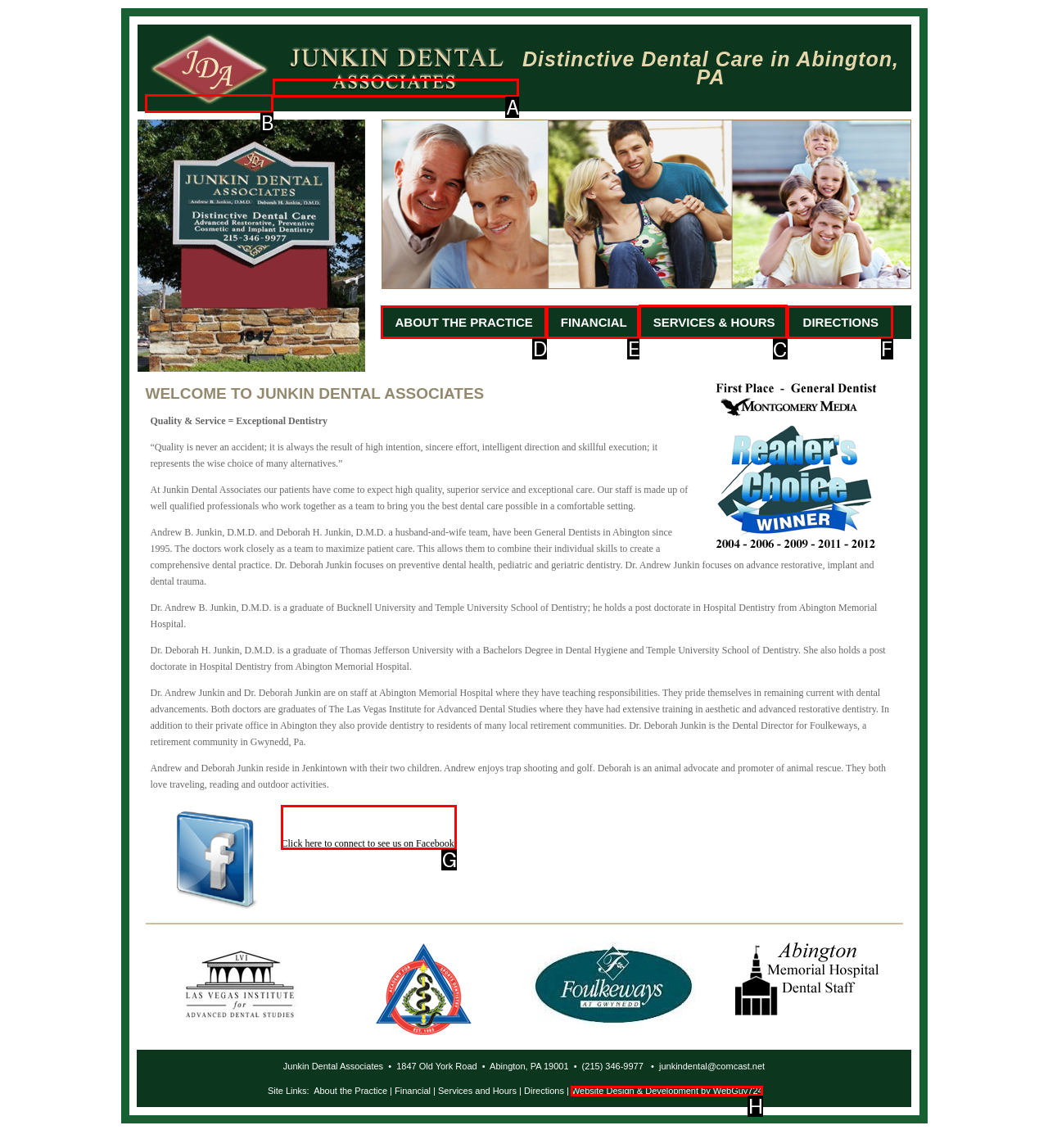Identify the correct UI element to click to achieve the task: Check the services and hours.
Answer with the letter of the appropriate option from the choices given.

C